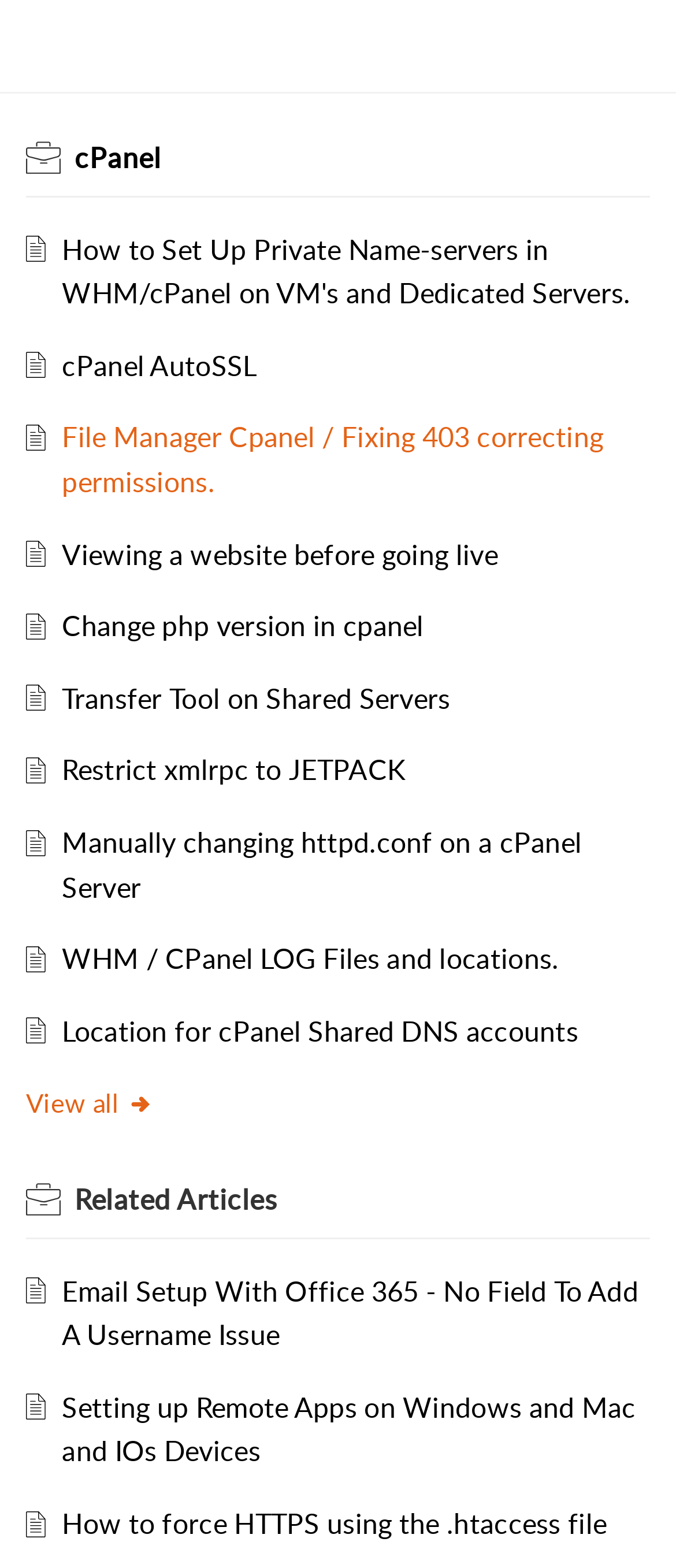Identify the coordinates of the bounding box for the element described below: "Blog". Return the coordinates as four float numbers between 0 and 1: [left, top, right, bottom].

None